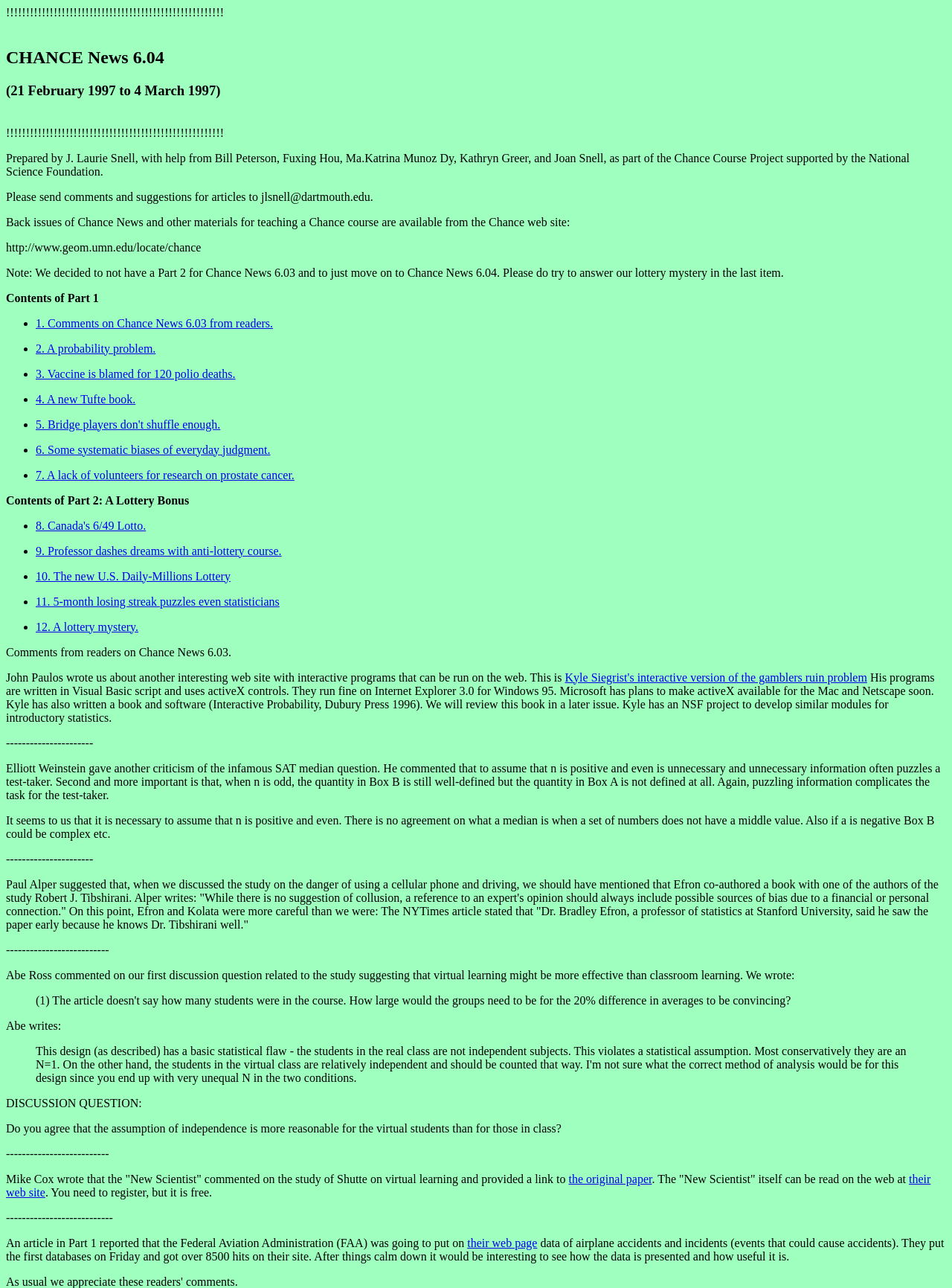Please specify the bounding box coordinates of the clickable region to carry out the following instruction: "View the FAA's web page on airplane accidents and incidents". The coordinates should be four float numbers between 0 and 1, in the format [left, top, right, bottom].

[0.491, 0.96, 0.564, 0.97]